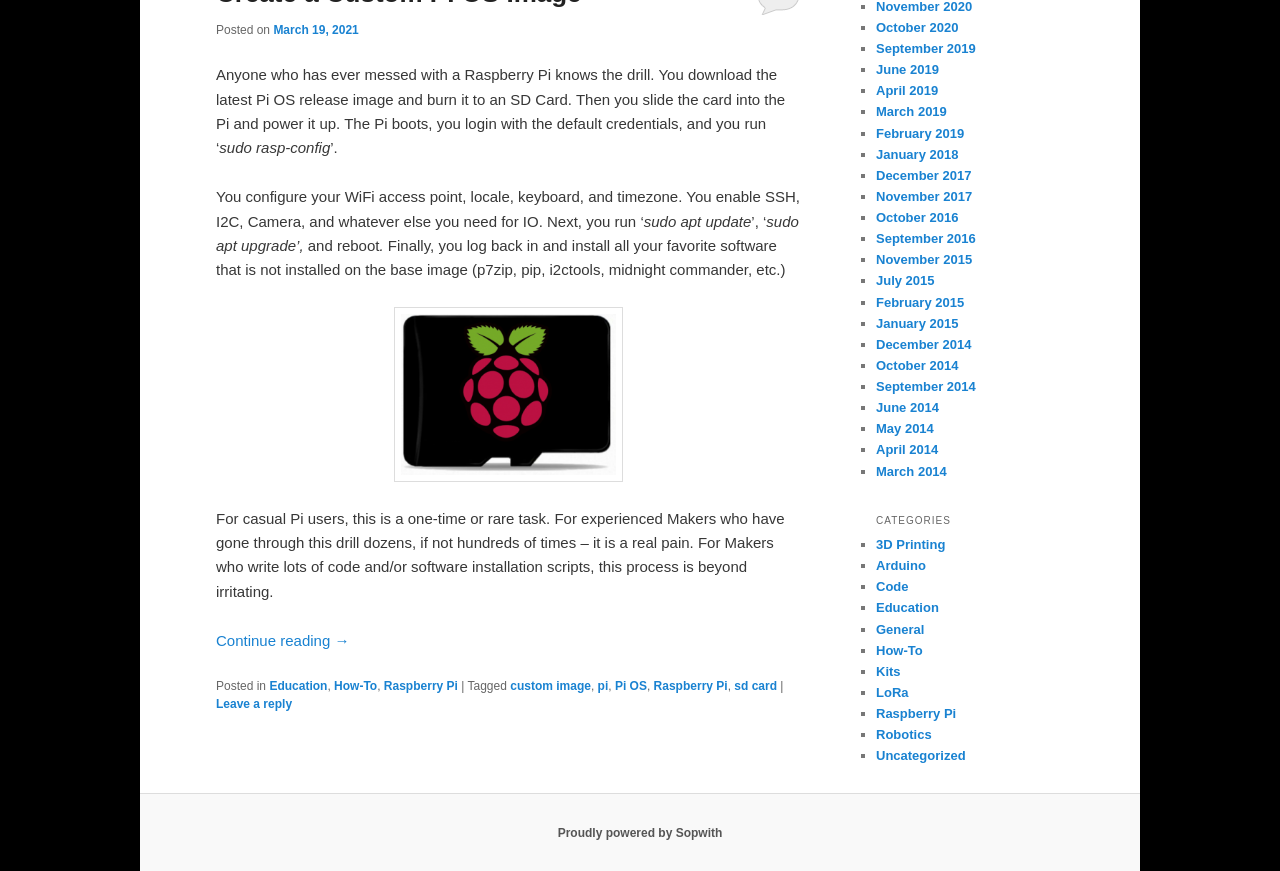Answer the question briefly using a single word or phrase: 
What is the author's feeling towards the process of configuring the Raspberry Pi?

Frustrated